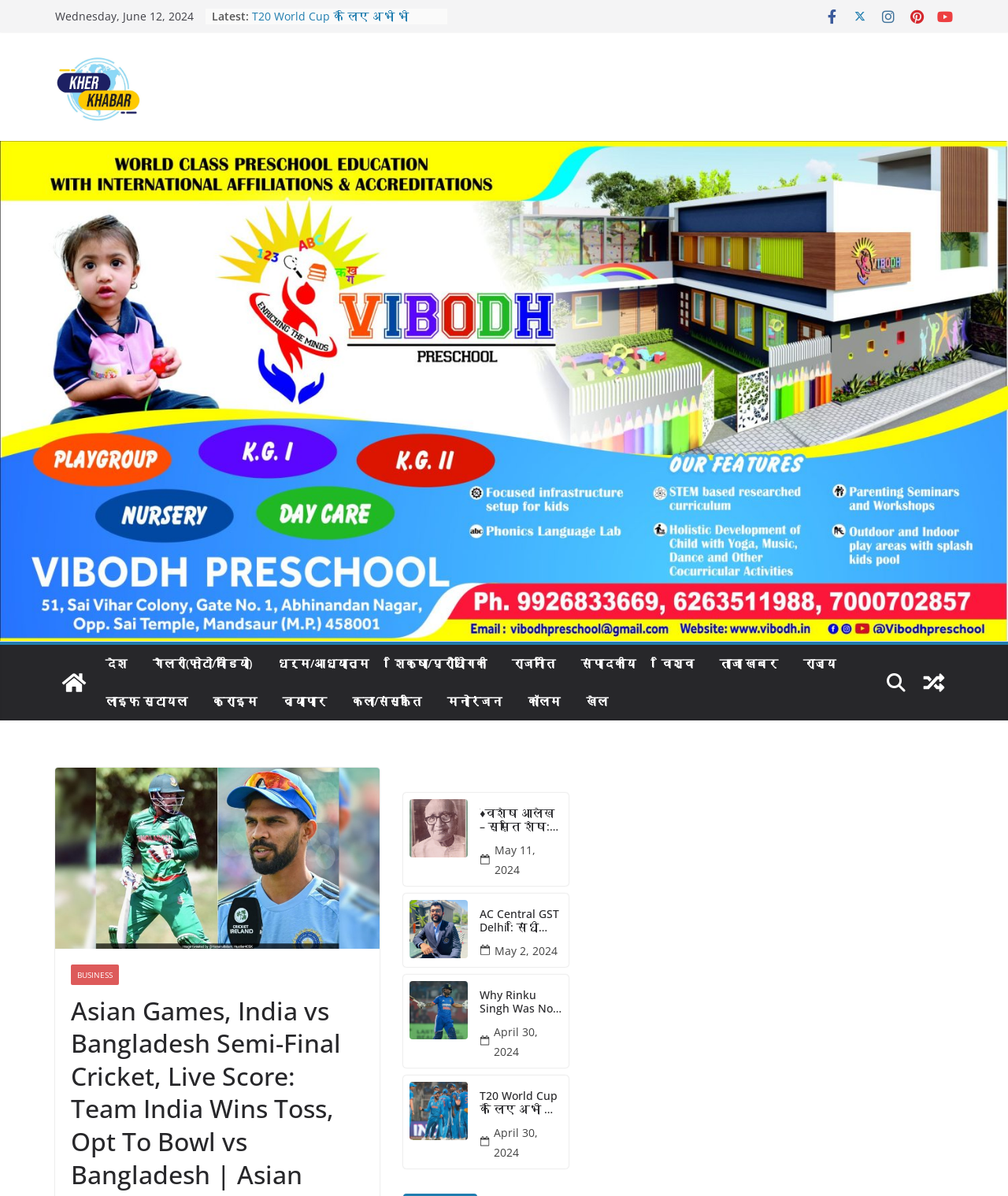Please identify the coordinates of the bounding box that should be clicked to fulfill this instruction: "View a random post".

[0.908, 0.555, 0.945, 0.587]